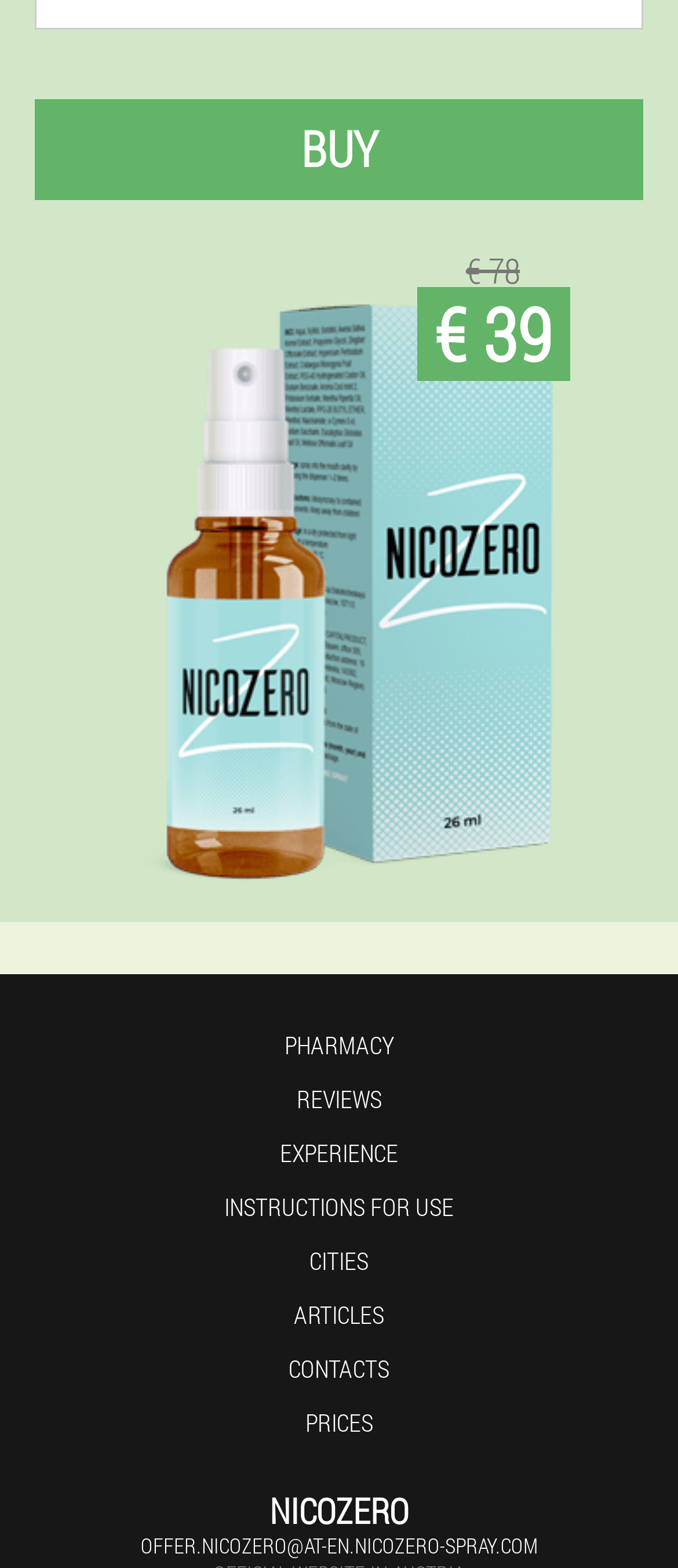Pinpoint the bounding box coordinates of the clickable area needed to execute the instruction: "Click the BUY button". The coordinates should be specified as four float numbers between 0 and 1, i.e., [left, top, right, bottom].

[0.051, 0.063, 0.949, 0.127]